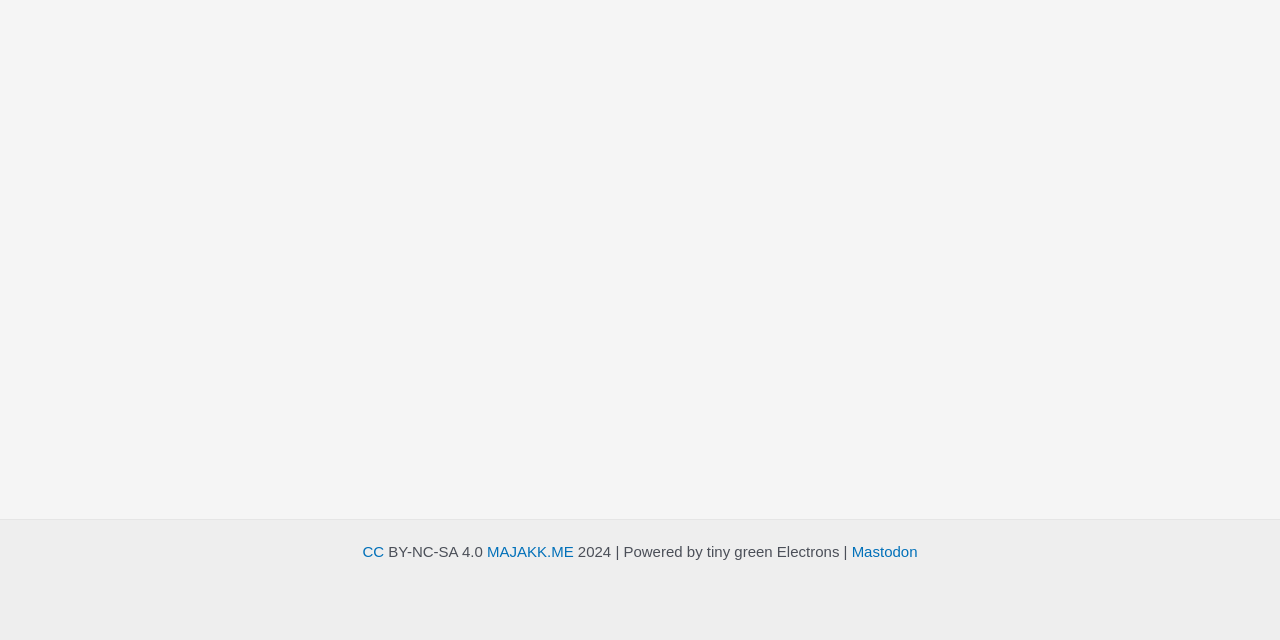Find the UI element described as: "MAJAKK.ME" and predict its bounding box coordinates. Ensure the coordinates are four float numbers between 0 and 1, [left, top, right, bottom].

[0.38, 0.848, 0.448, 0.875]